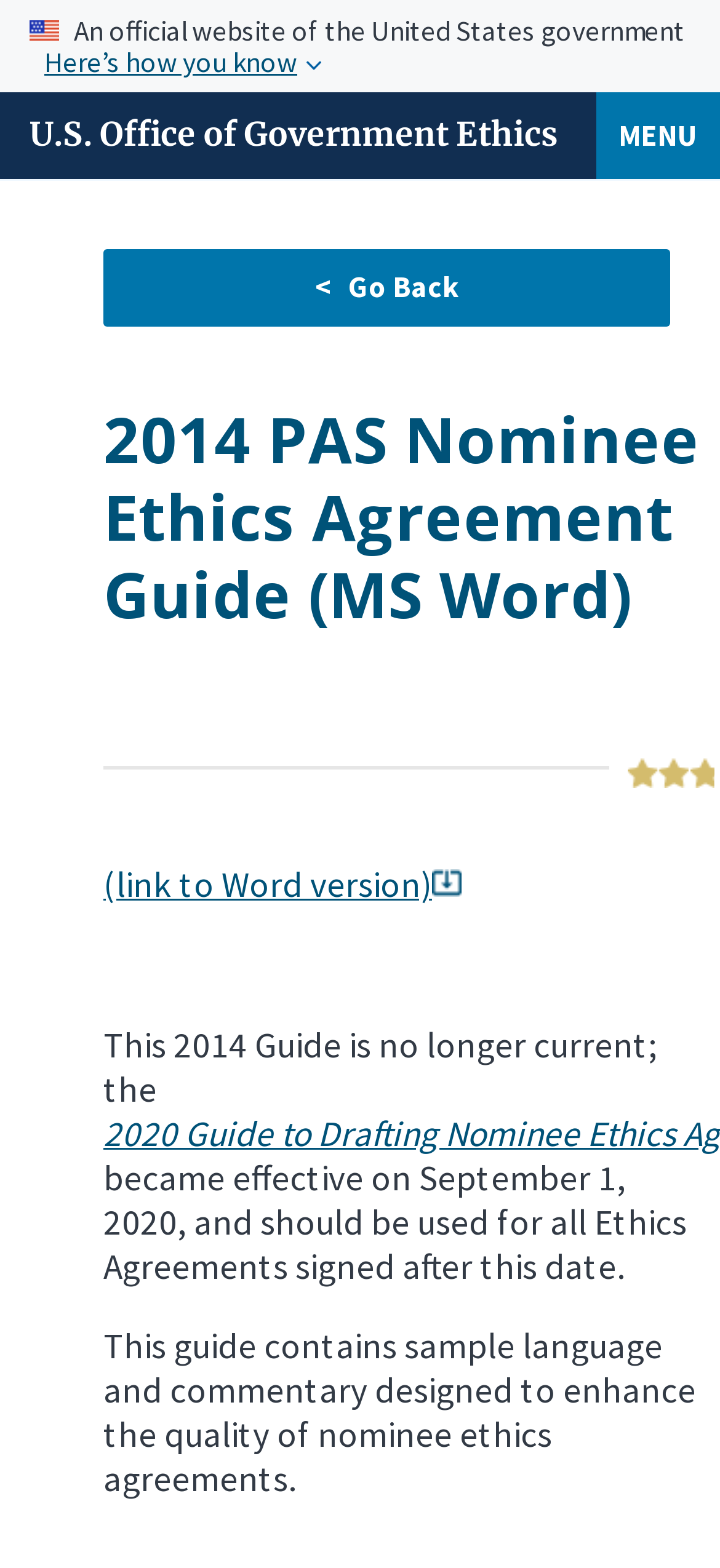What is the name of the office?
Based on the image, give a concise answer in the form of a single word or short phrase.

U.S. Office of Government Ethics